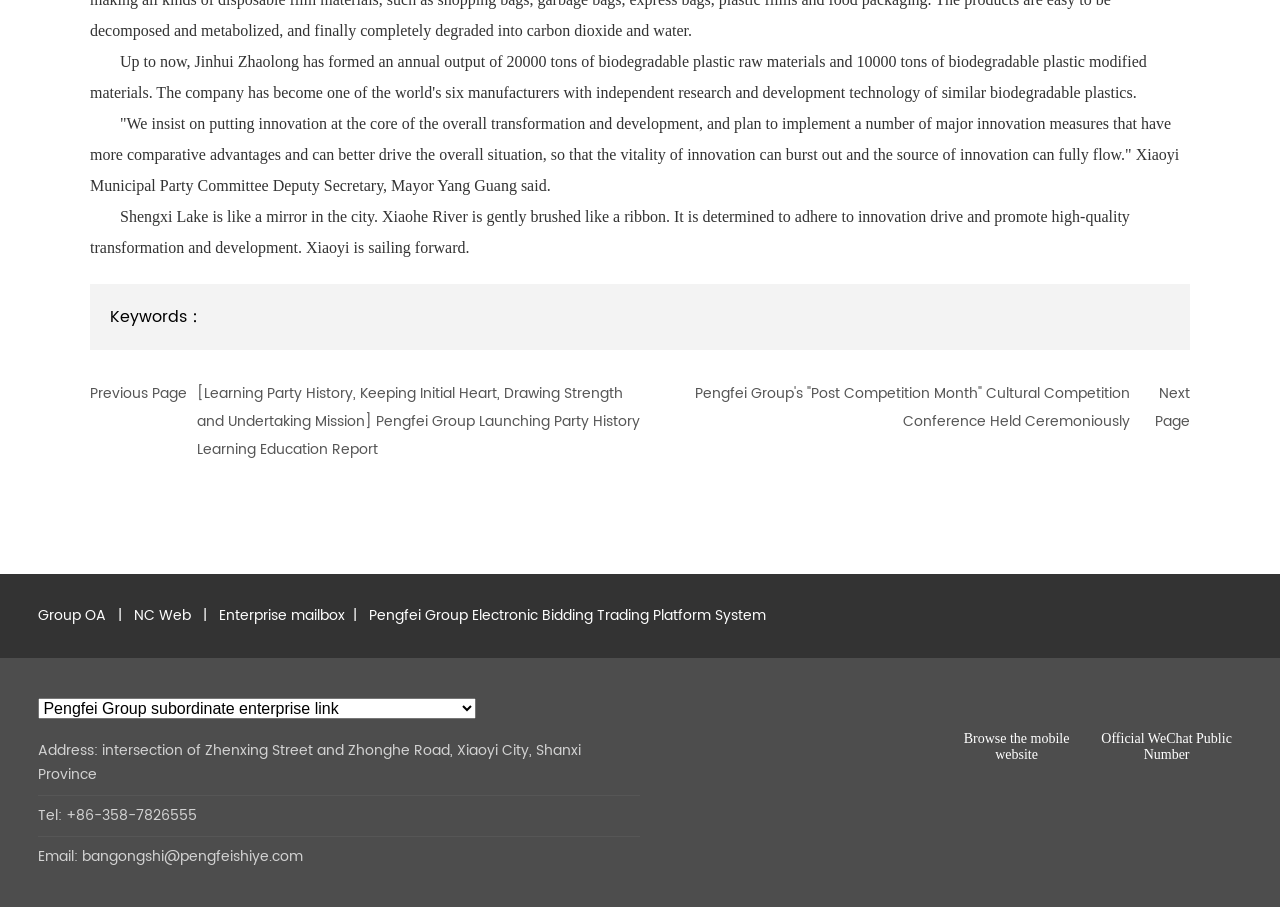What is the position of the 'Group OA' link?
Relying on the image, give a concise answer in one word or a brief phrase.

Top-left